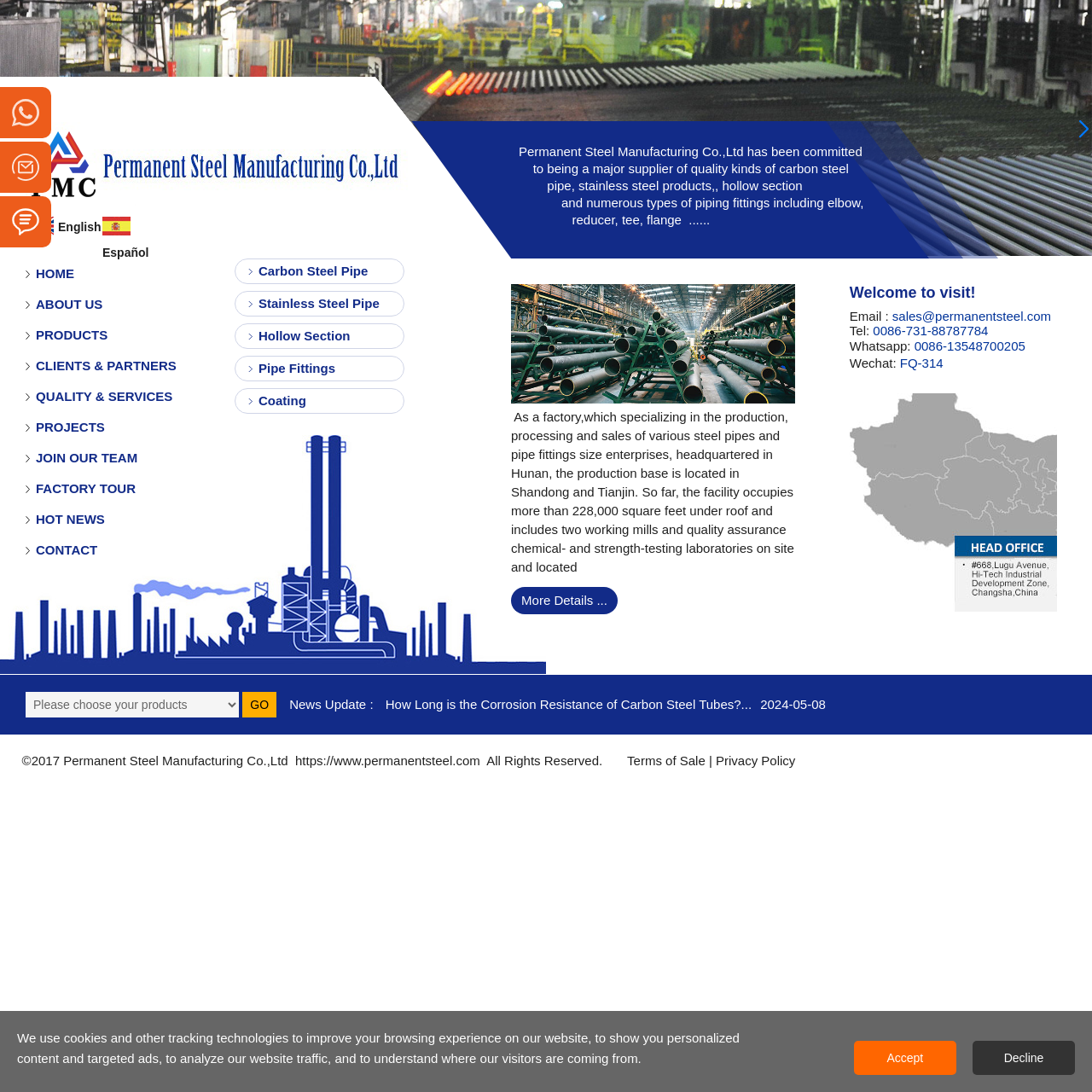Identify the bounding box coordinates of the clickable section necessary to follow the following instruction: "Go to the HOME page". The coordinates should be presented as four float numbers from 0 to 1, i.e., [left, top, right, bottom].

[0.033, 0.244, 0.068, 0.257]